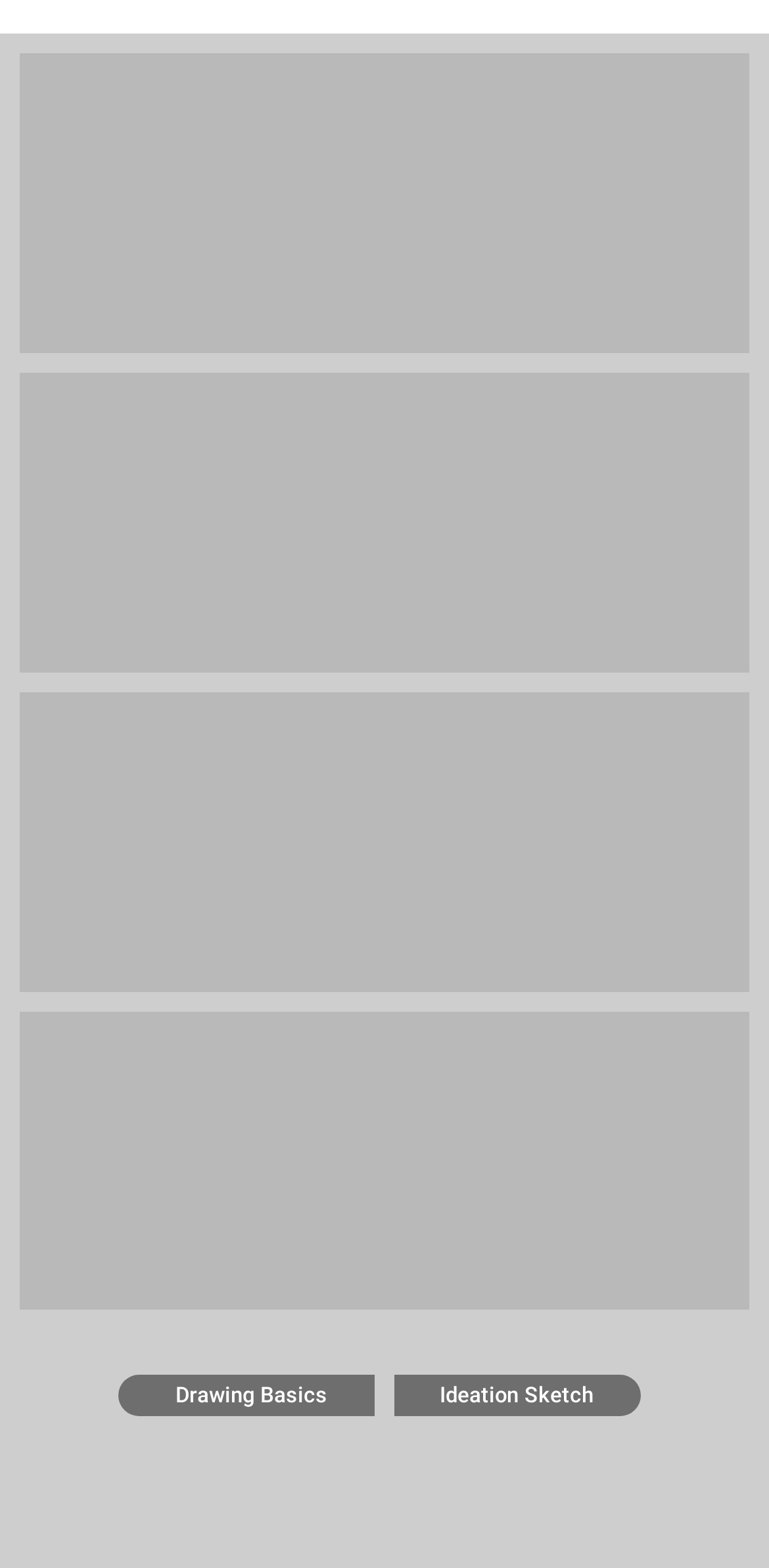Give a concise answer of one word or phrase to the question: 
What is the last button on the webpage?

Ideation Sketch